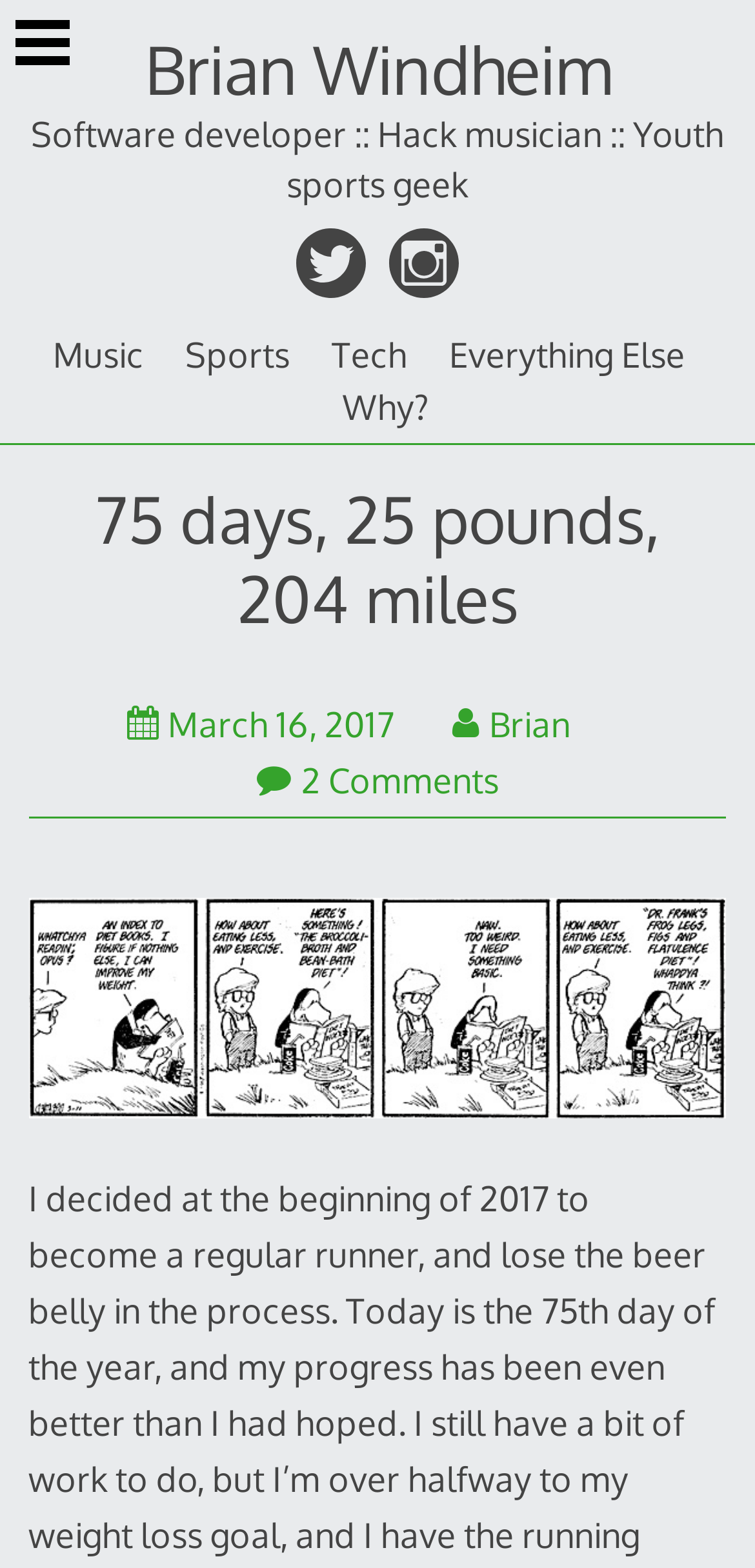Show the bounding box coordinates of the element that should be clicked to complete the task: "Click on the link to view Citytime Login NYC GOV 2024".

None